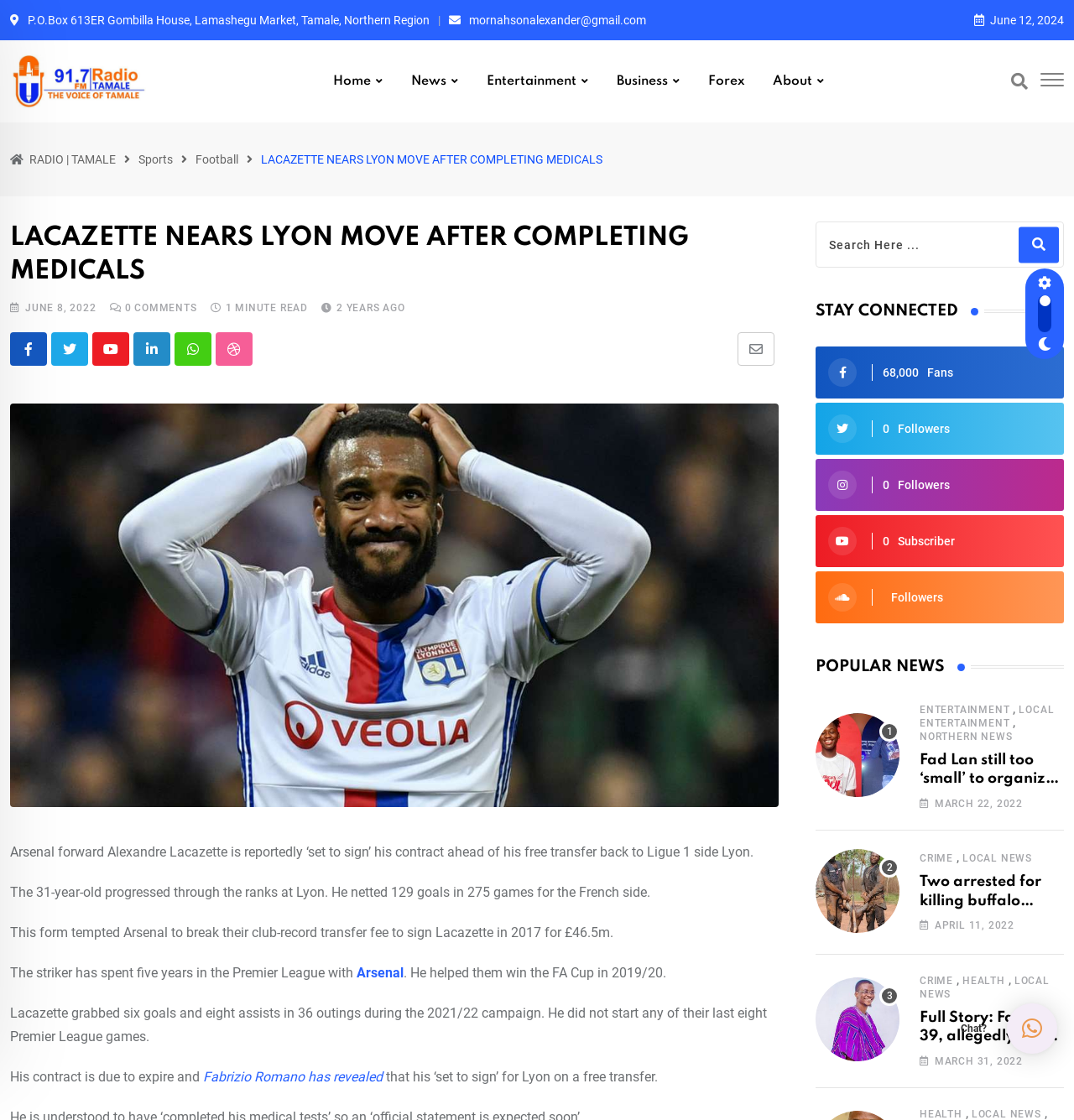Find the bounding box coordinates of the element to click in order to complete this instruction: "Read more about Lacazette's move to Lyon". The bounding box coordinates must be four float numbers between 0 and 1, denoted as [left, top, right, bottom].

[0.009, 0.753, 0.702, 0.768]